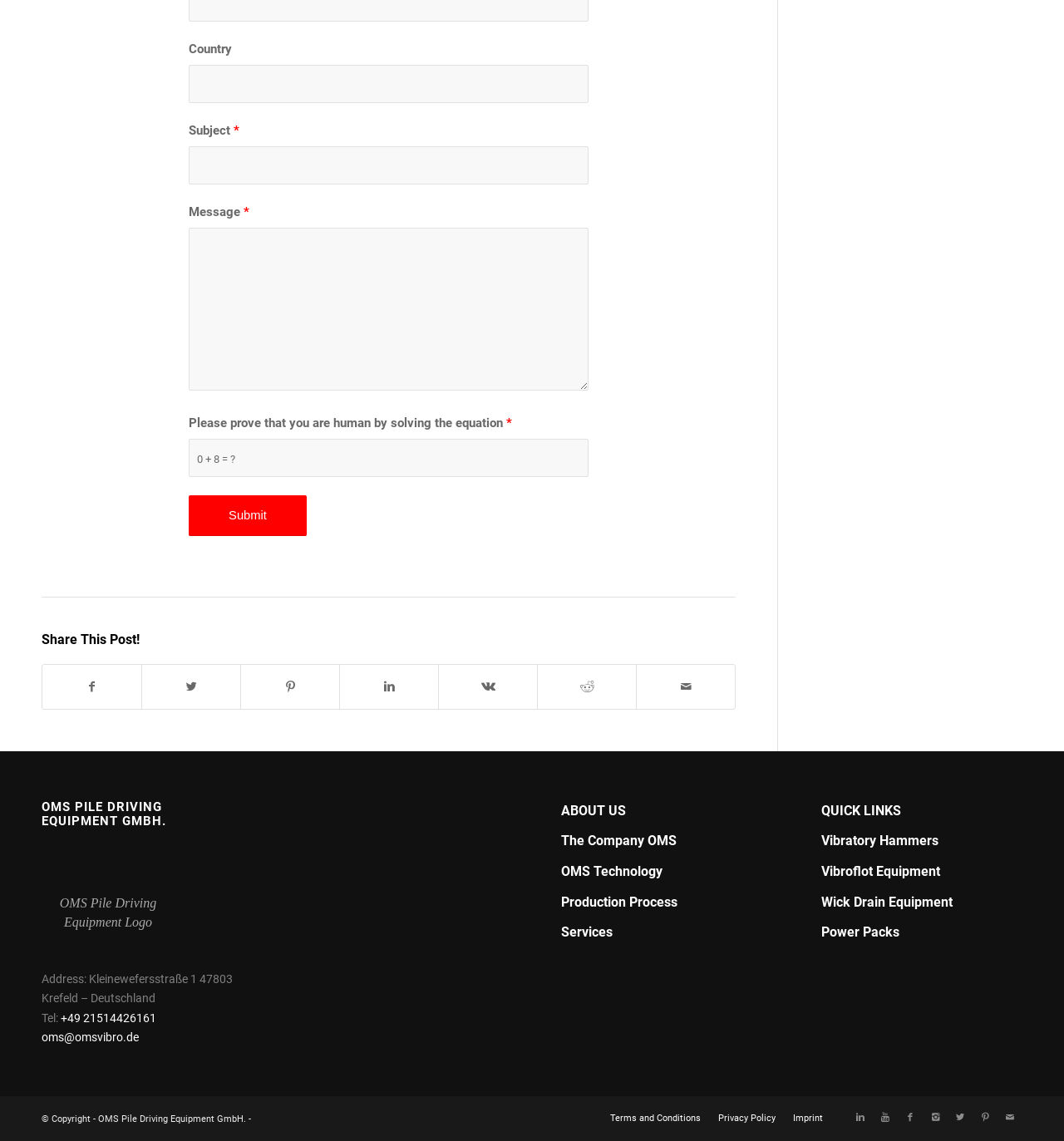Give a succinct answer to this question in a single word or phrase: 
What is the purpose of the equation?

To prove humanity